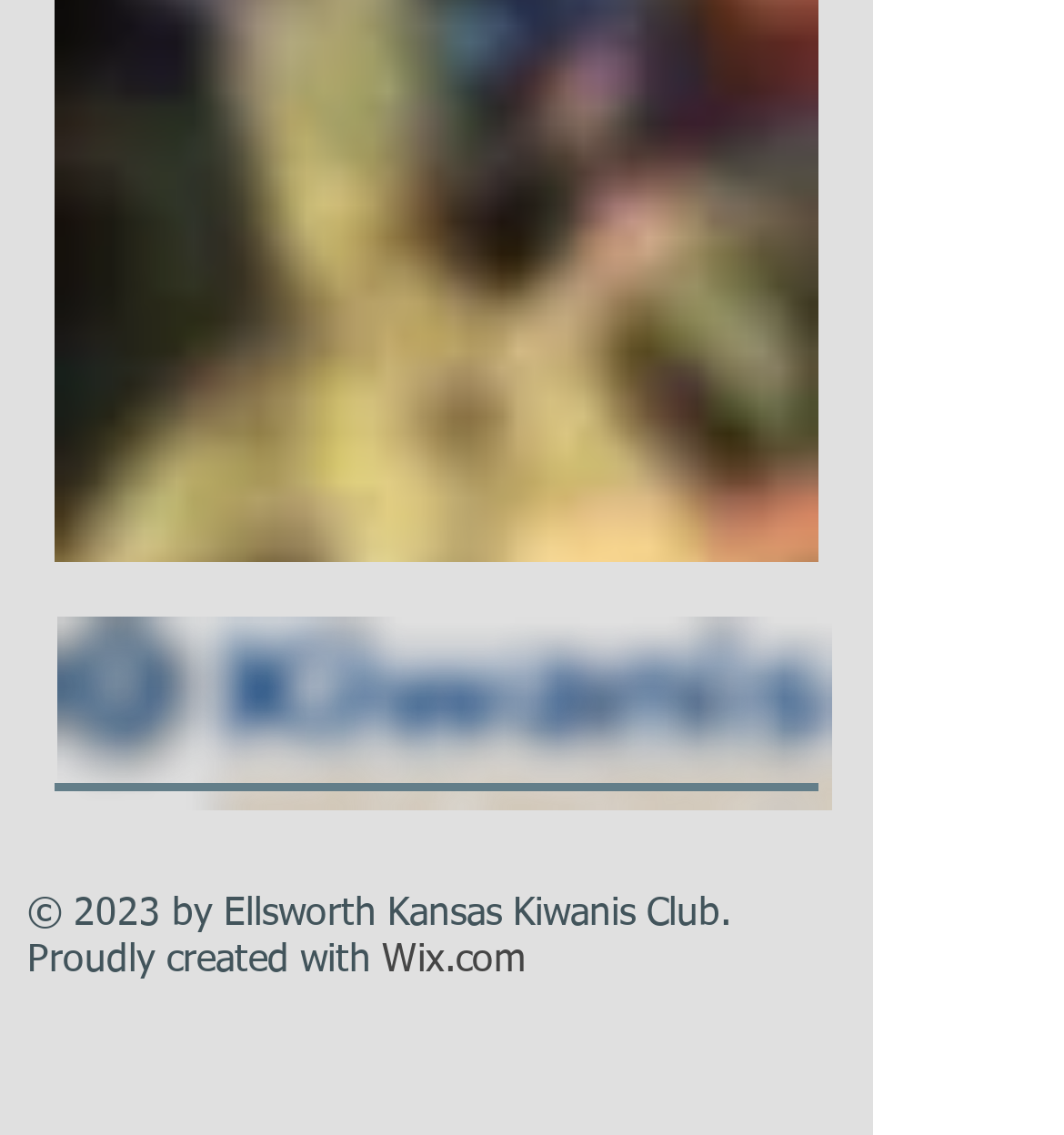What is the name of the Kiwanis club?
Using the image as a reference, give an elaborate response to the question.

The answer can be found by looking at the logo image with the description 'KI Club of Ellsworth BLUEGOLD no white b' which is a child element of the root element. This logo image is likely to represent the name of the Kiwanis club.